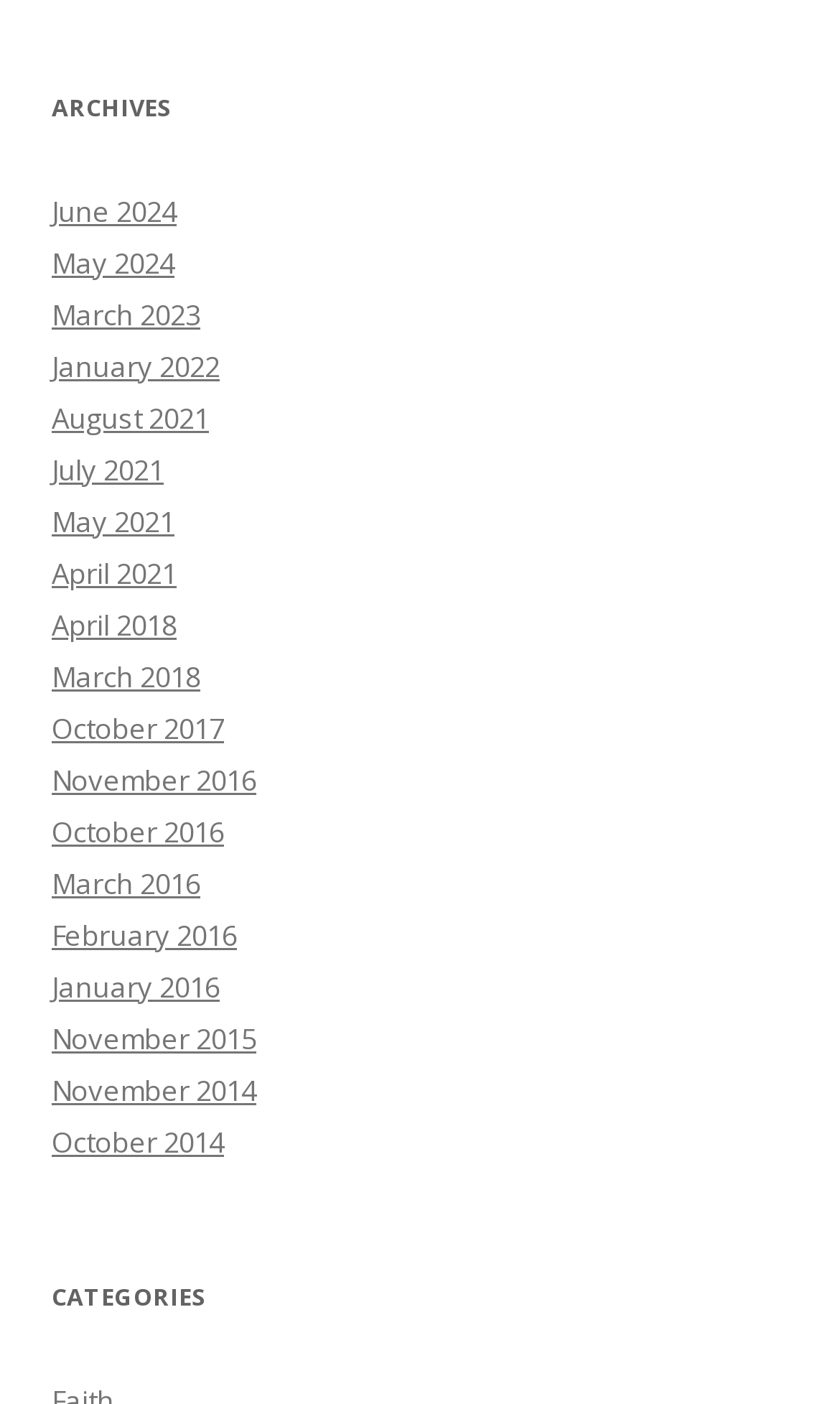Determine the bounding box coordinates of the clickable area required to perform the following instruction: "view archives for January 2016". The coordinates should be represented as four float numbers between 0 and 1: [left, top, right, bottom].

[0.062, 0.689, 0.262, 0.716]